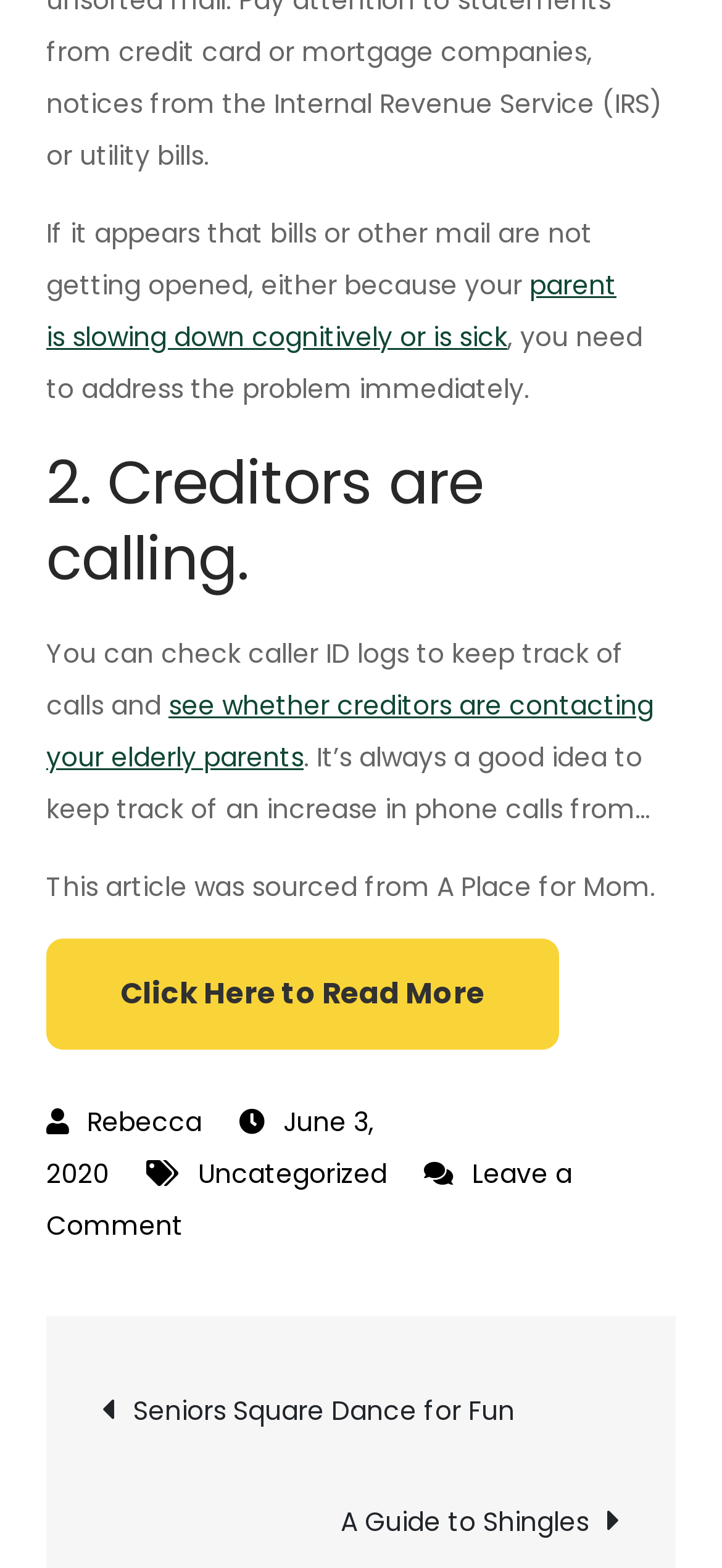How many links are there at the bottom of the page?
Offer a detailed and full explanation in response to the question.

There are four links at the bottom of the page, including 'Uncategorized', 'Leave a Comment on 7 Signs Elderly Parents Need Help Managing Finances', 'Seniors Square Dance for Fun', and 'A Guide to Shingles'.